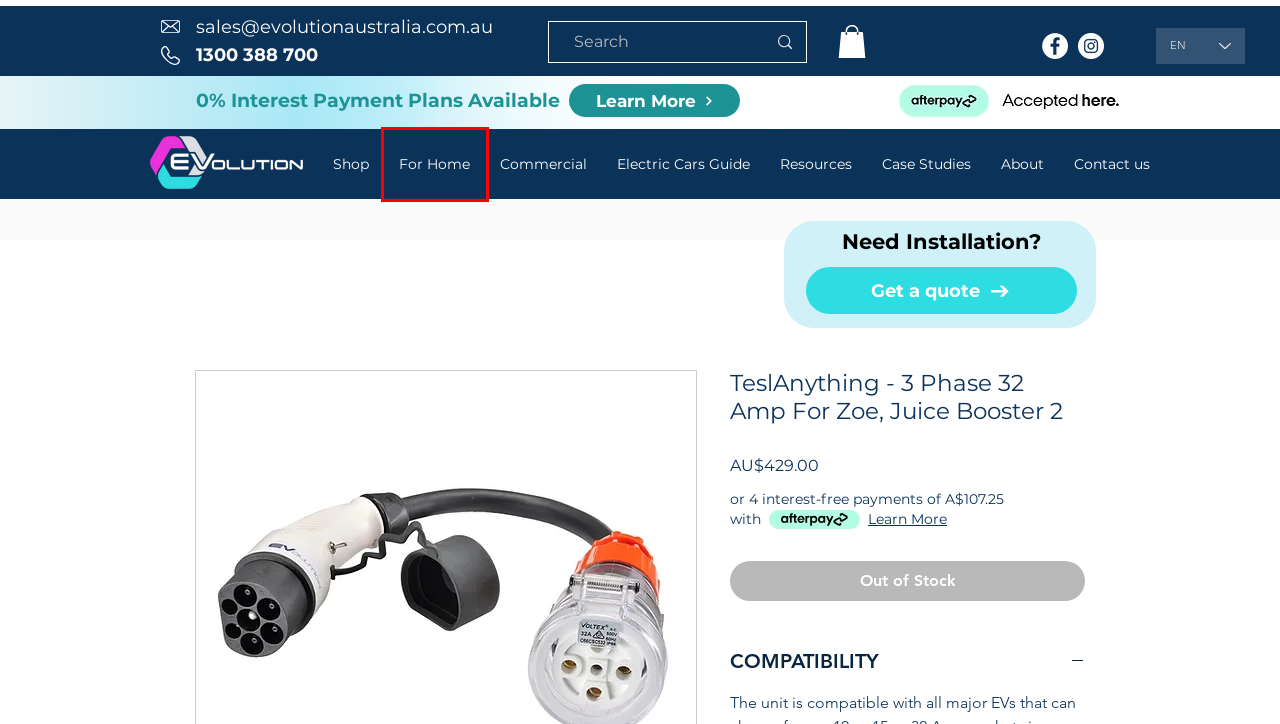Given a screenshot of a webpage with a red rectangle bounding box around a UI element, select the best matching webpage description for the new webpage that appears after clicking the highlighted element. The candidate descriptions are:
A. Electric Car Charger Installation At Home Australia and New Zealand
B. Electric Vehicle Charging Installations | EVSE | EV Charger
C. Shop | EVolution
D. Commercial EV Charger infrastructure and software
E. EV Electric Cars Guide to Charging at Home and In Public | EVolution Australia
F. EV Charging Case Studies | Electric Car Charger Successes
G. Easily Finance Your EV Electric Car Charger At Home Installation Anywhere in Australia
H. Contact us | EVolution Australia

B